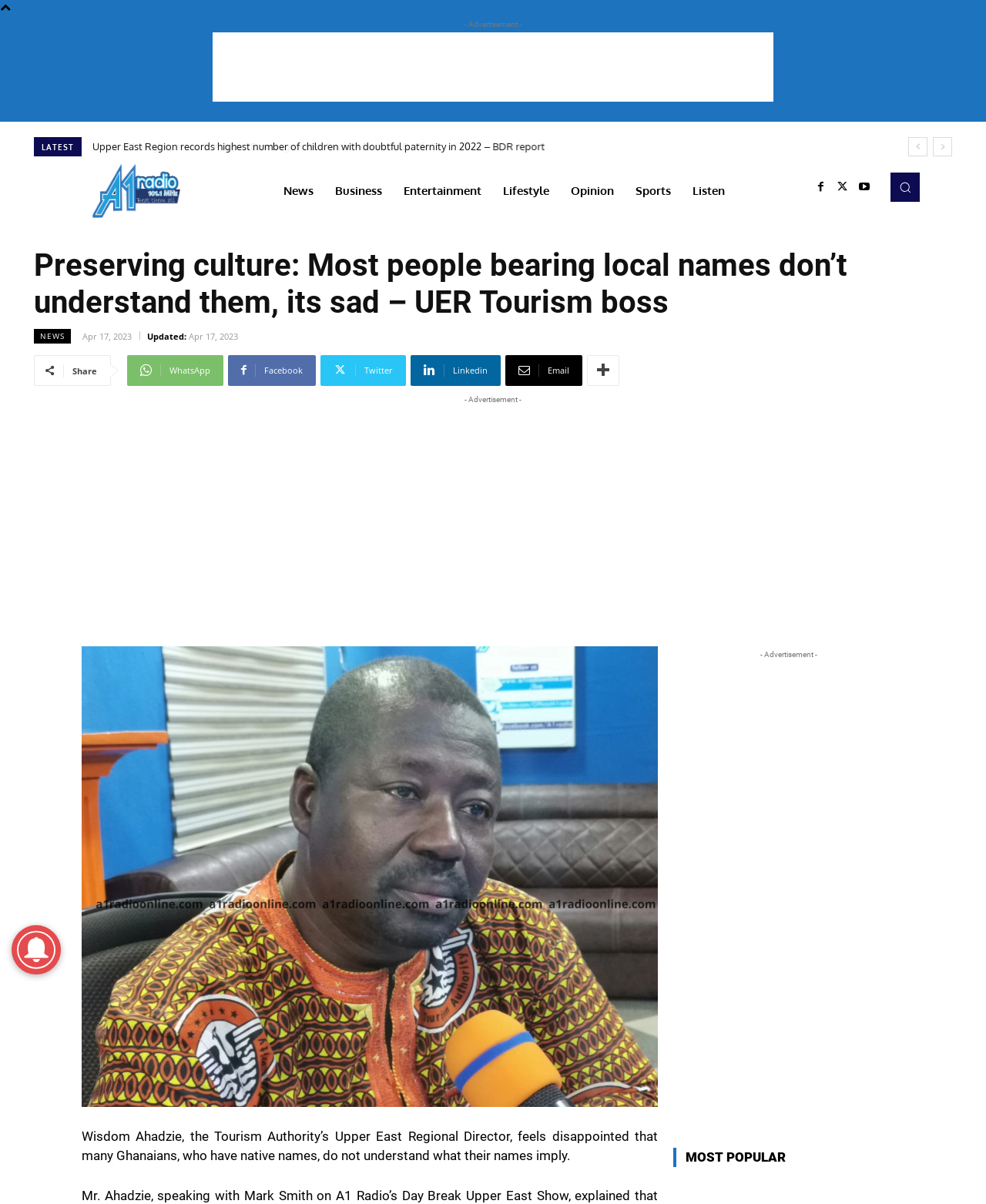Provide a comprehensive caption for the webpage.

The webpage appears to be a news article page with a focus on local news and culture. At the top of the page, there is a logo and a navigation menu with links to different sections such as News, Business, Entertainment, and more. Below the navigation menu, there are several headings and links to various news articles, including one about a book launch and another about a health center.

The main article on the page is titled "Preserving culture: Most people bearing local names don’t understand them, its sad – UER Tourism boss" and is accompanied by a date and time stamp. The article discusses the importance of understanding the meaning behind local names and how many Ghanaians do not understand the implications of their names.

To the right of the main article, there are several social media links and a "Share" button, allowing users to share the article on various platforms. Below the main article, there are several advertisements, including a large banner ad and a few smaller ads.

At the bottom of the page, there is a section titled "MOST POPULAR" with links to other popular articles. There are also several other advertisements scattered throughout the page. Overall, the page has a clean and organized layout, making it easy to navigate and find relevant information.